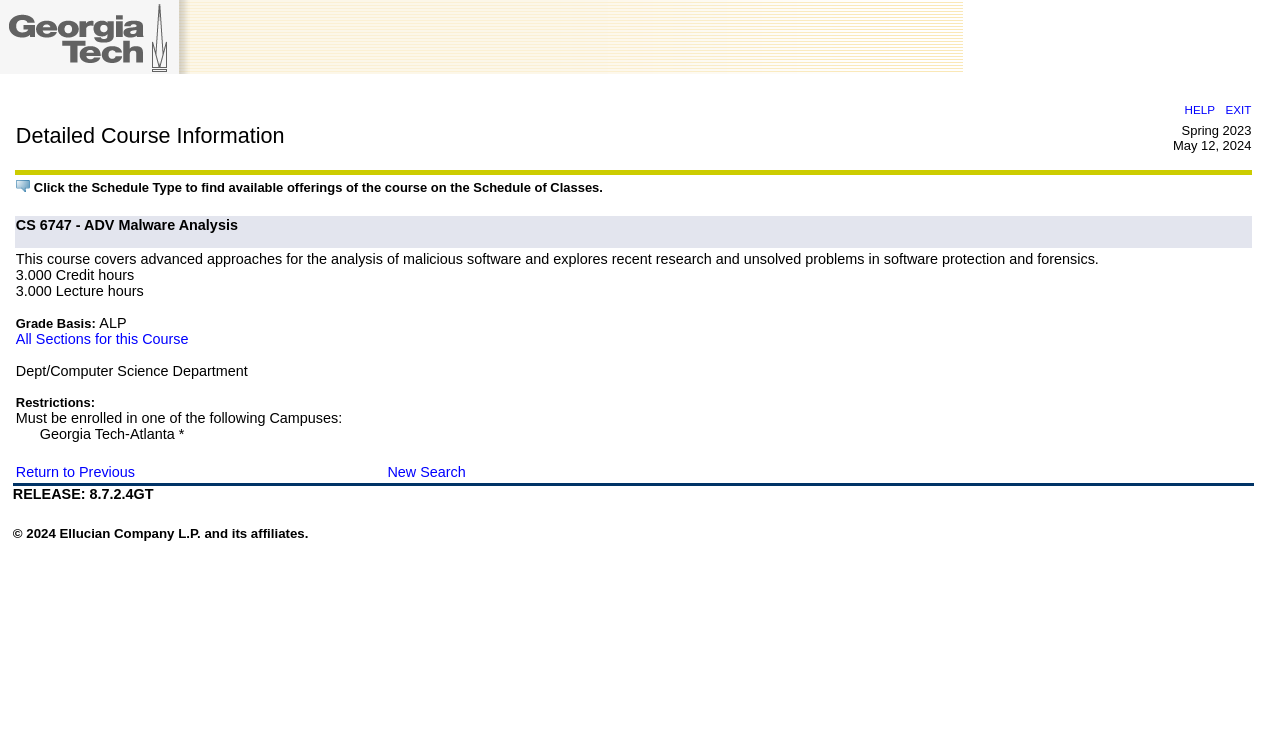Analyze the image and give a detailed response to the question:
What is the restriction for enrolling in the course?

I found the restriction for enrolling in the course by looking at the table that lists the course detail for the selected term, which is the fourth table on the page. The first row of this table contains the course title, and the second row contains the course description, which includes the restriction information. The restriction is that the student must be enrolled in one of the following Campuses.